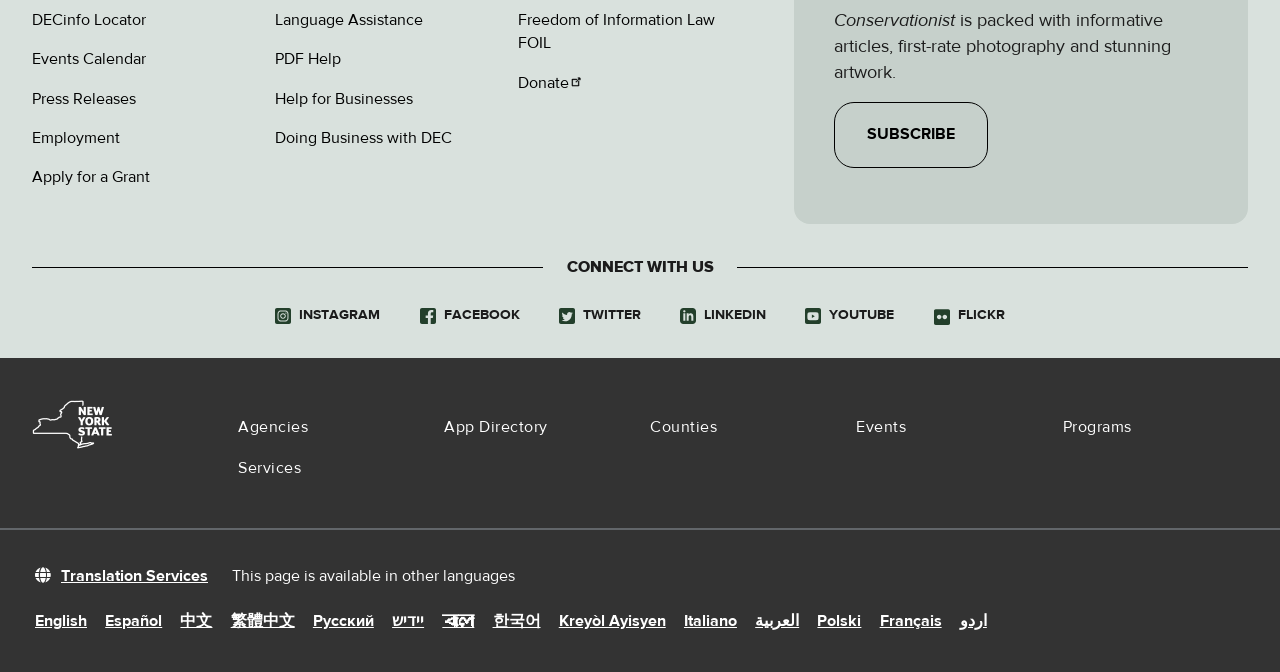Identify the bounding box coordinates of the element to click to follow this instruction: 'Translate the page to Español'. Ensure the coordinates are four float values between 0 and 1, provided as [left, top, right, bottom].

[0.082, 0.908, 0.127, 0.942]